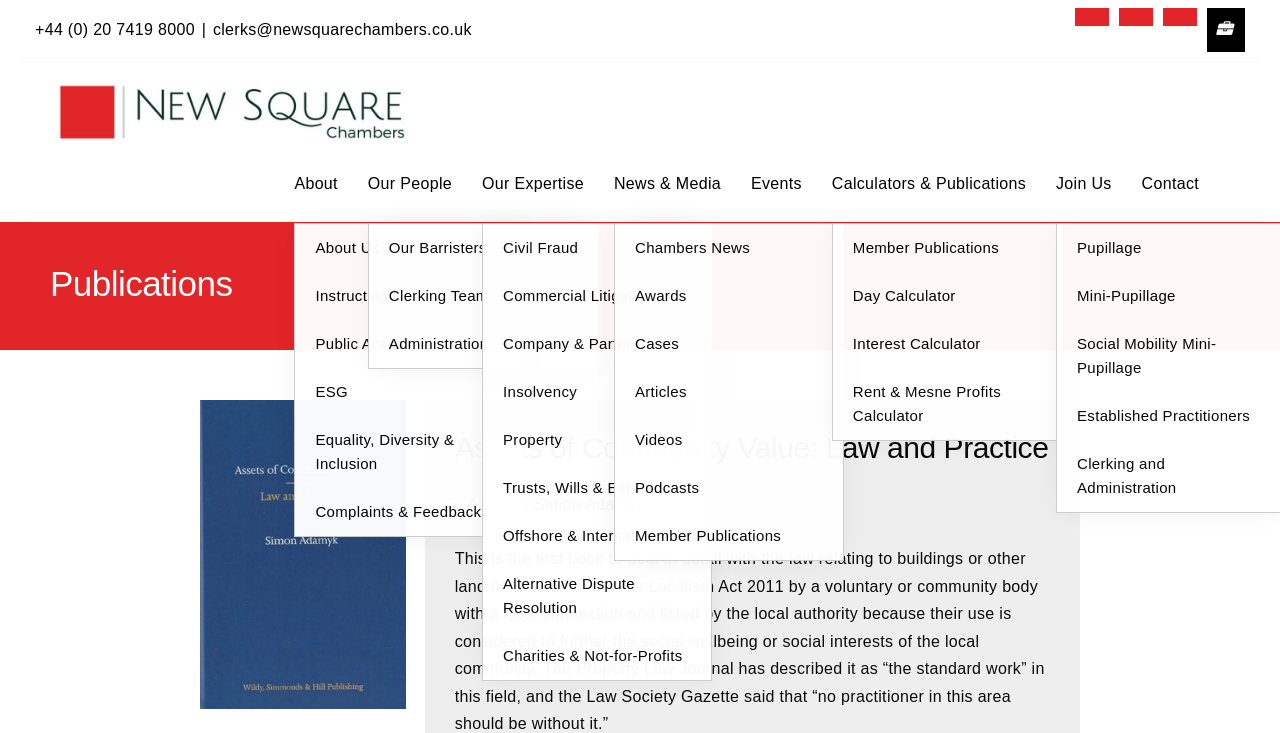Find and generate the main title of the webpage.

Assets of Community Value: Law and Practice